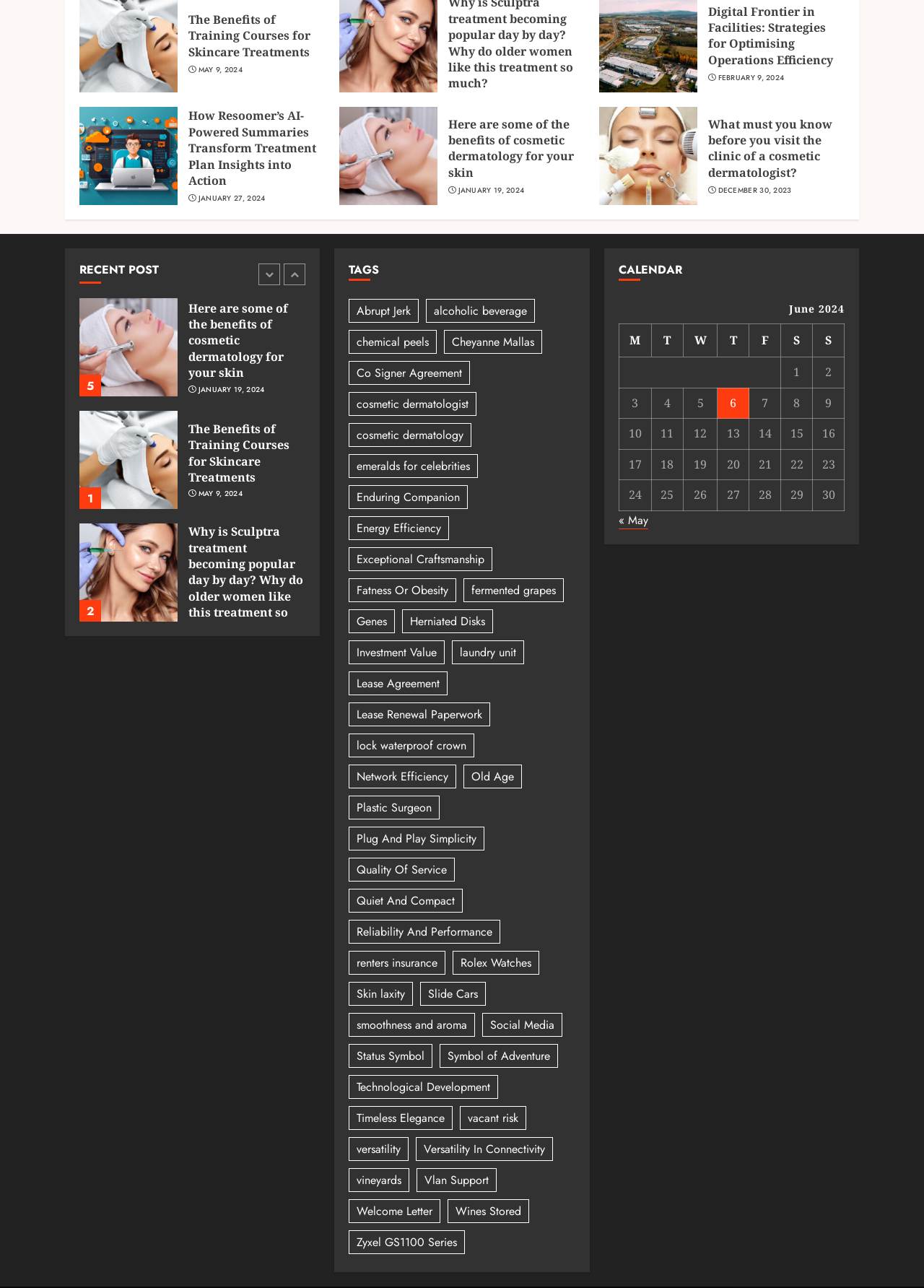Please specify the coordinates of the bounding box for the element that should be clicked to carry out this instruction: "Select the 'The Benefits of Training Courses for Skincare Treatments' option". The coordinates must be four float numbers between 0 and 1, formatted as [left, top, right, bottom].

[0.086, 0.669, 0.192, 0.745]